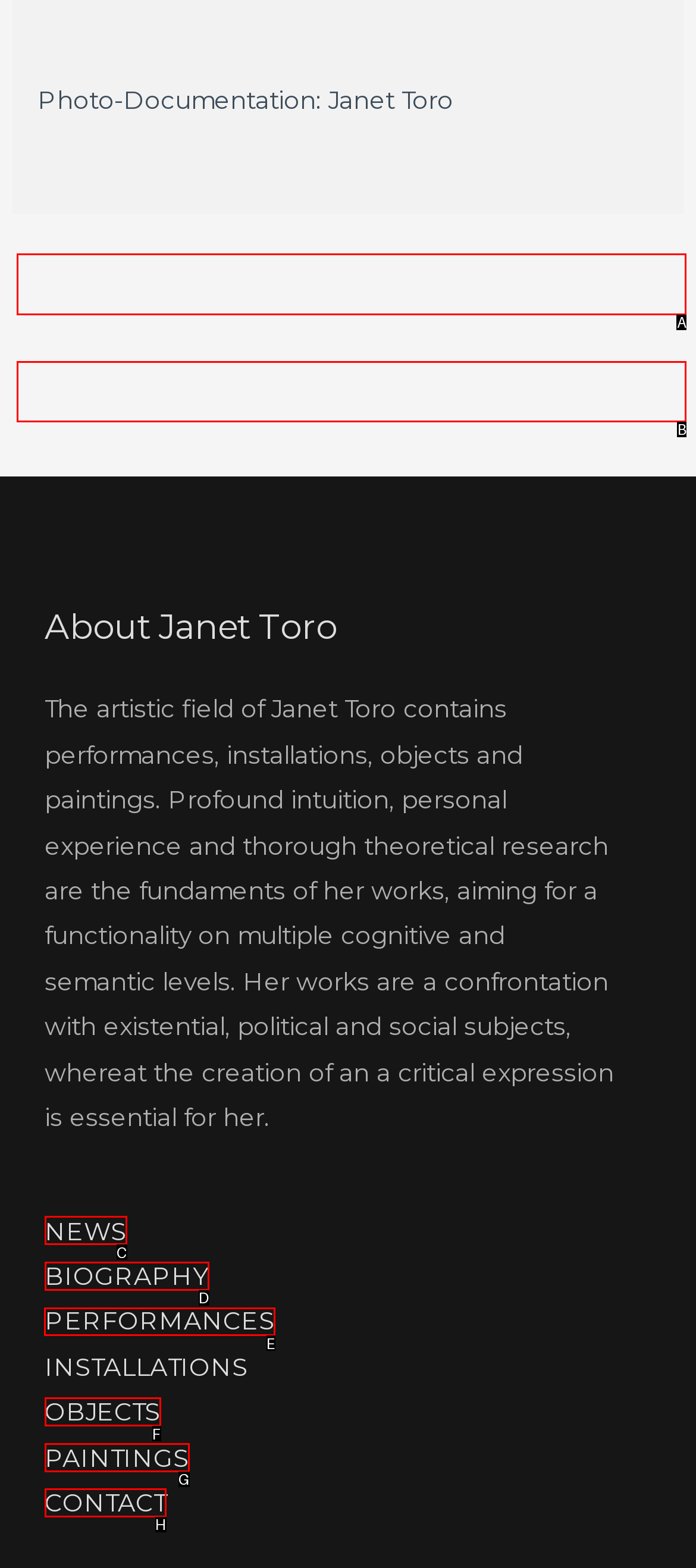Which HTML element should be clicked to complete the task: view Janet Toro's performances? Answer with the letter of the corresponding option.

E